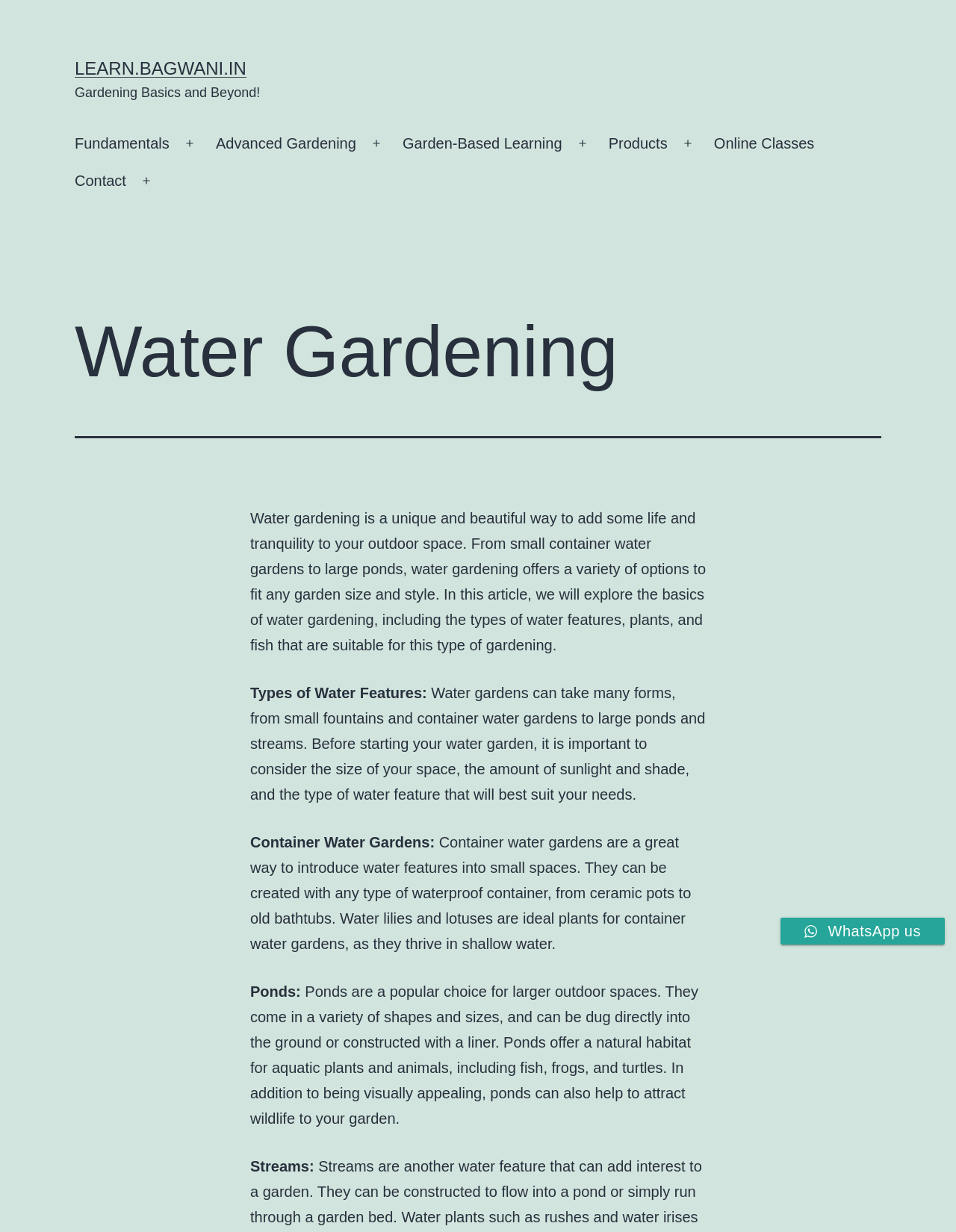Extract the bounding box coordinates for the UI element described as: "Open menu".

[0.136, 0.132, 0.17, 0.163]